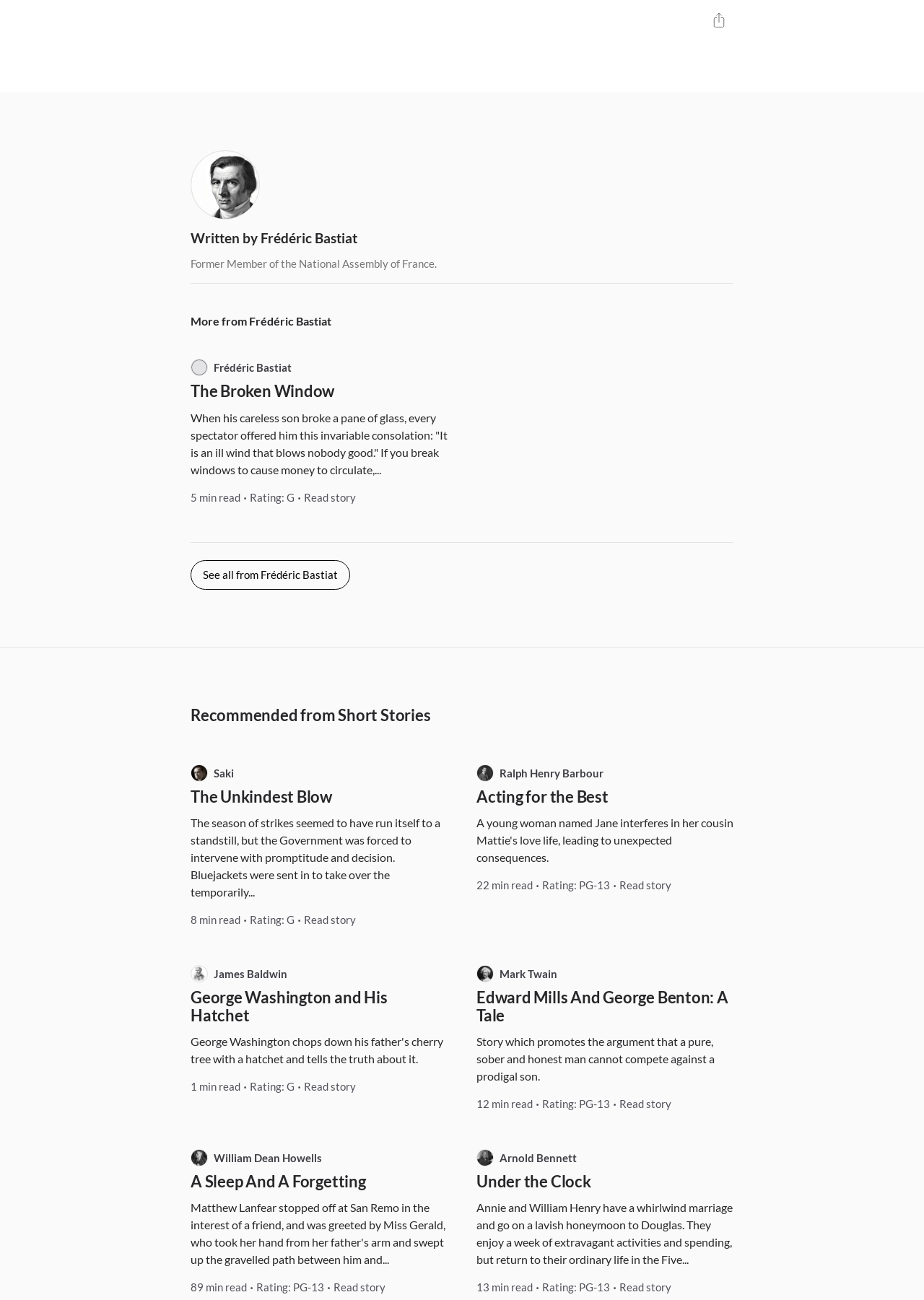How long does it take to read the story 'The Unkindest Blow'?
Based on the screenshot, provide your answer in one word or phrase.

8 min